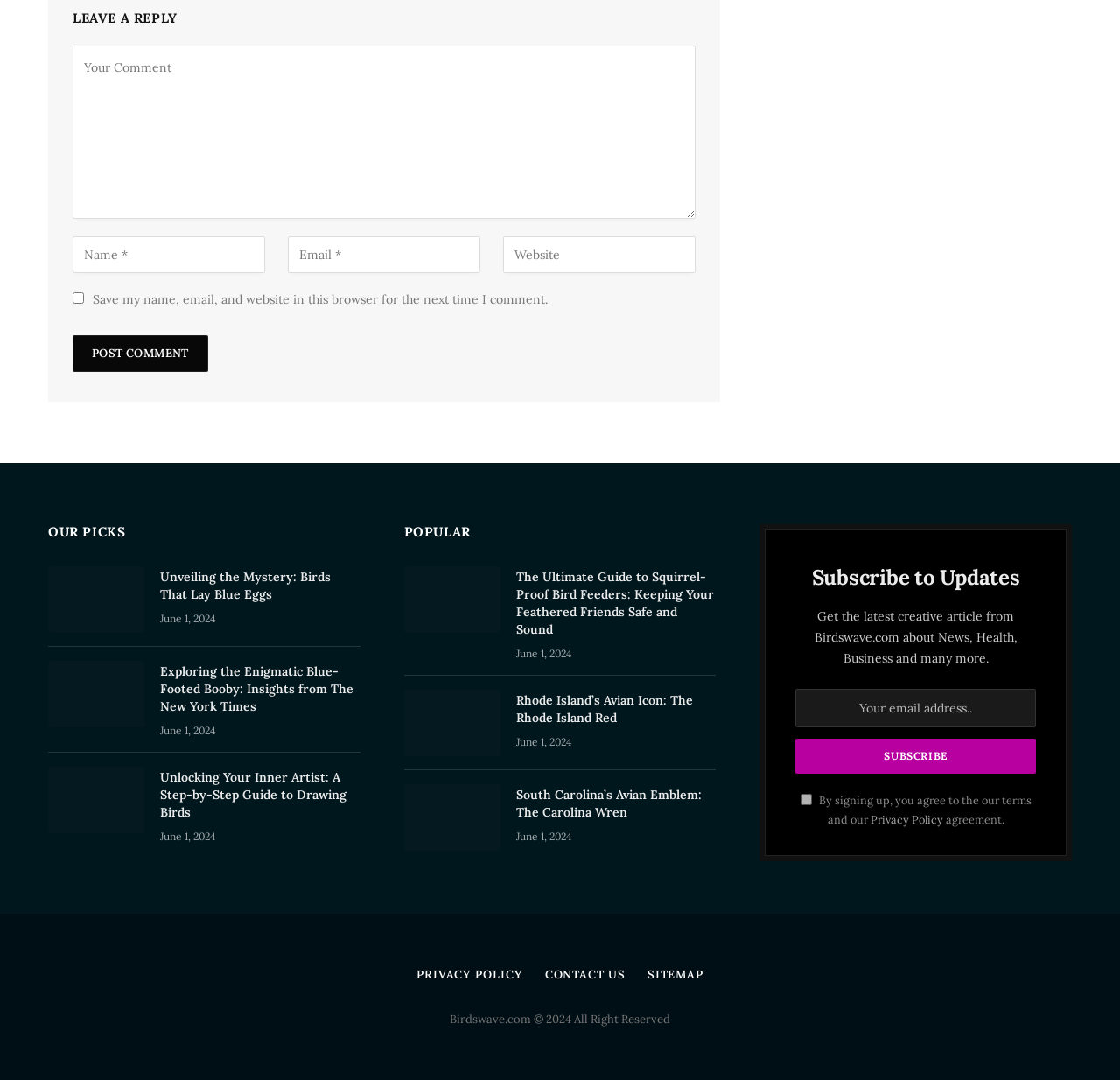Please locate the bounding box coordinates of the region I need to click to follow this instruction: "Select language and market region".

None